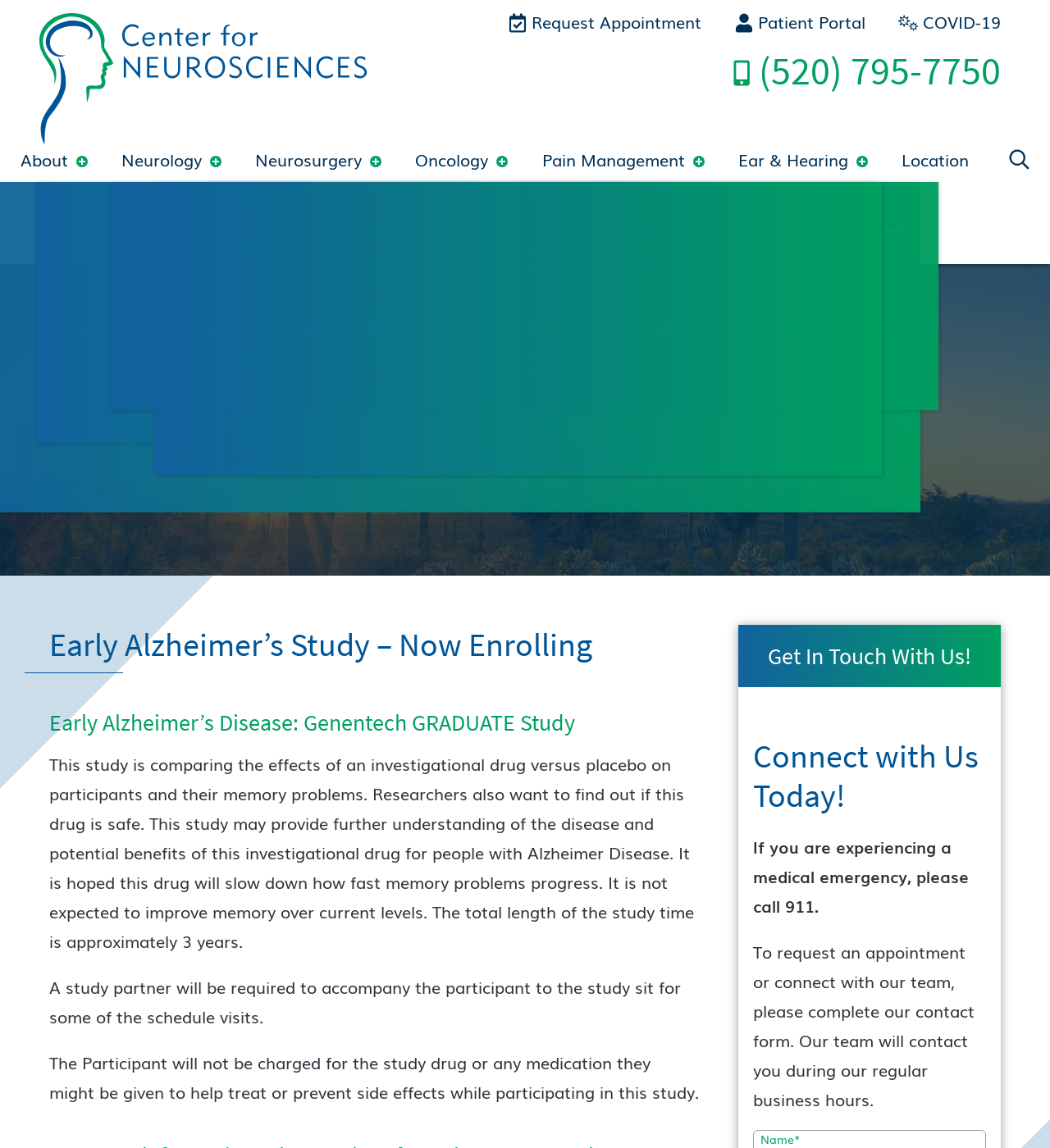Find the bounding box coordinates of the element's region that should be clicked in order to follow the given instruction: "Access the 'Patient Portal'". The coordinates should consist of four float numbers between 0 and 1, i.e., [left, top, right, bottom].

[0.7, 0.008, 0.824, 0.029]